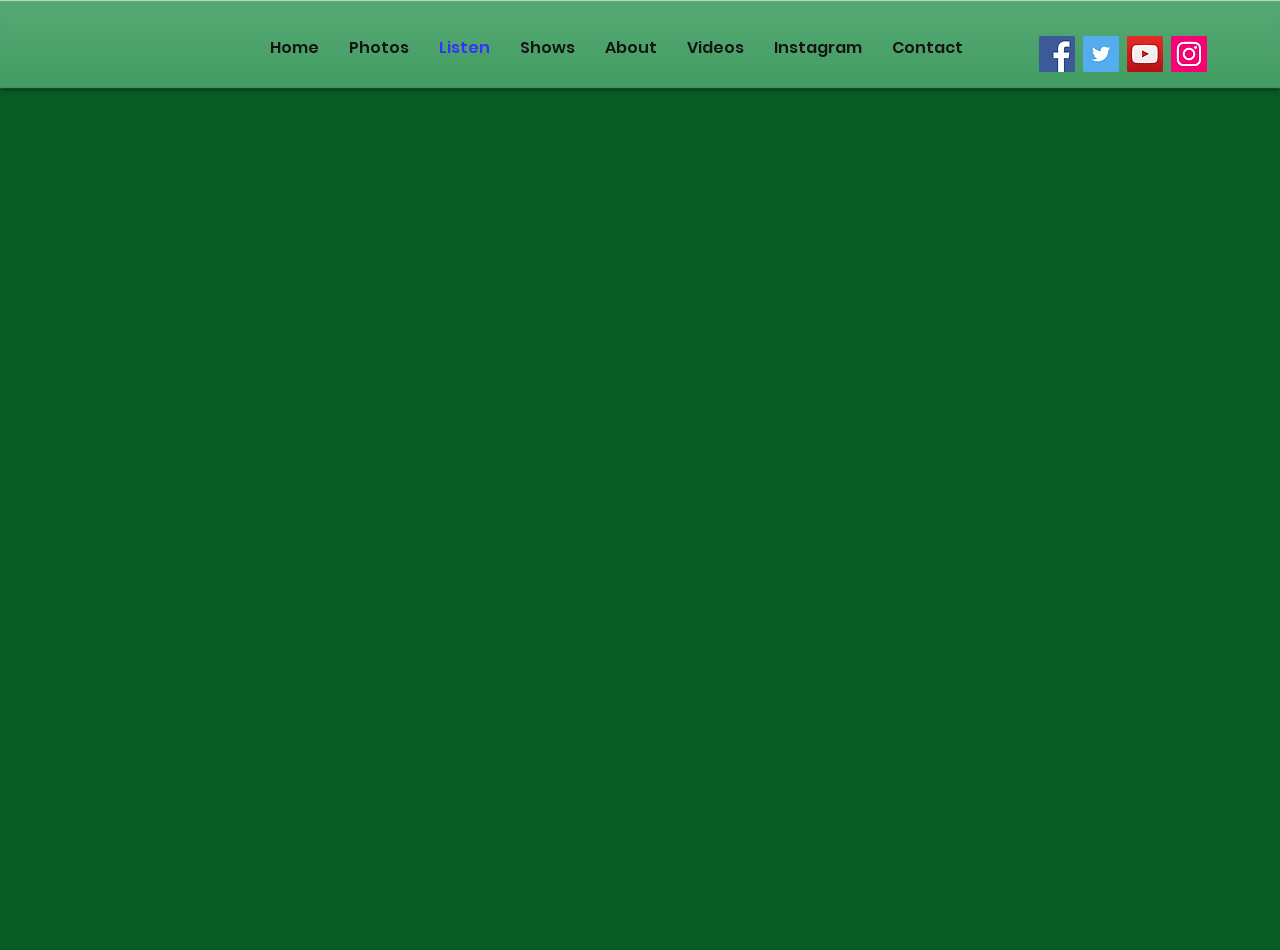Determine the bounding box coordinates of the UI element that matches the following description: "Videos". The coordinates should be four float numbers between 0 and 1 in the format [left, top, right, bottom].

[0.525, 0.032, 0.593, 0.068]